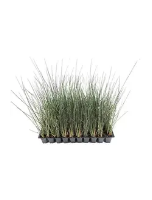Create an exhaustive description of the image.

The image depicts a tray of Blue Arrows Rush Grass (Juncus inflexus), showcasing multiple lush green plants that are characterized by their slender, upright stems. This plant species is known for its drought tolerance and low maintenance requirements, making it an ideal choice for enhancing wetland areas and coastal landscaping. 

Blue Arrows Rush Grass is particularly valued for its ecological benefits, including erosion control and providing habitat for wildlife. With its ability to thrive in wetlands, it plays a crucial role in supporting the diverse ecosystem found in Florida's unique environments. This particular set contains three live plants, packaged for convenience, and is well-suited for gardeners looking to contribute to wetland restoration or landscaping projects that require salt-tolerant native flora.